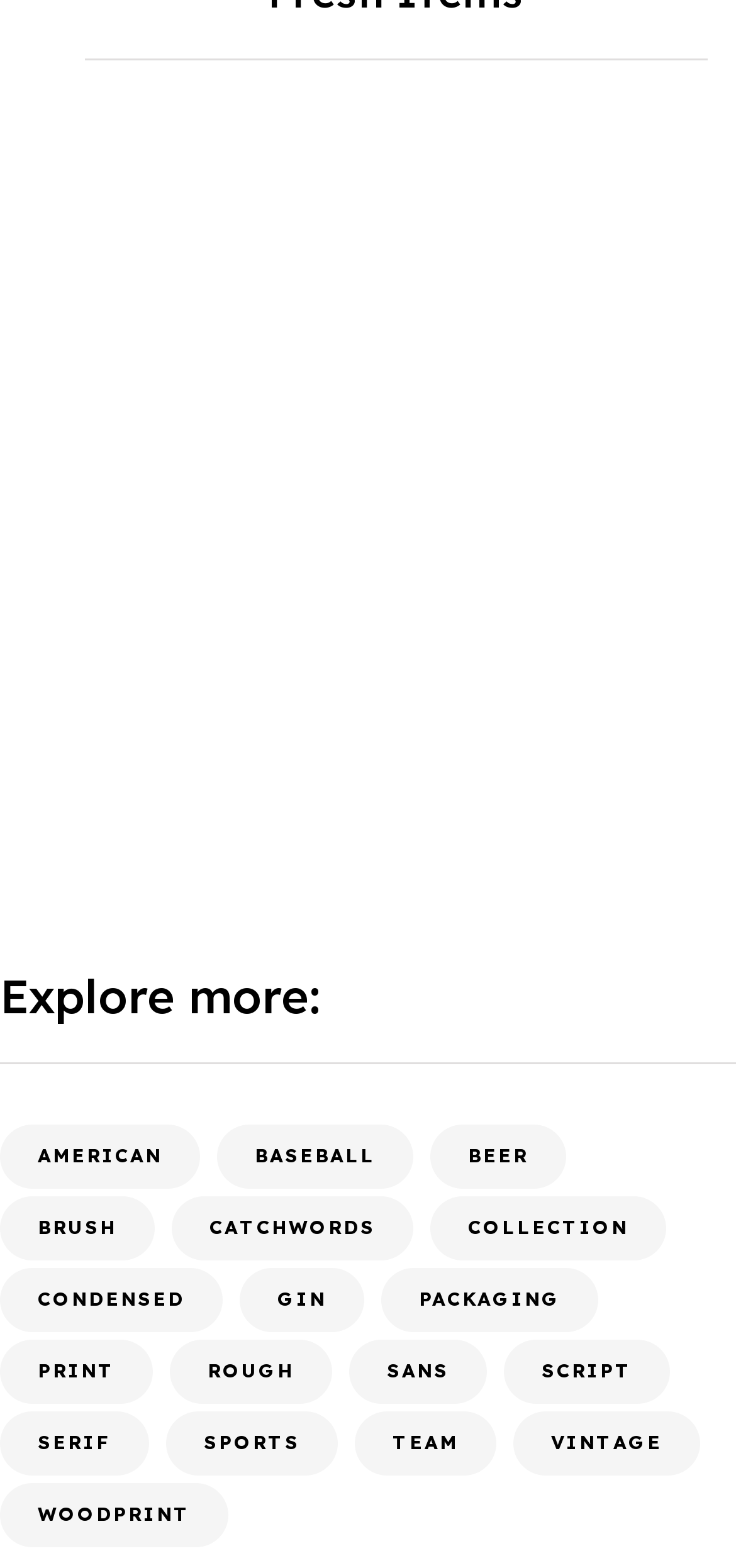Using the provided element description, identify the bounding box coordinates as (top-left x, top-left y, bottom-right x, bottom-right y). Ensure all values are between 0 and 1. Description: Disclosure Policy

None